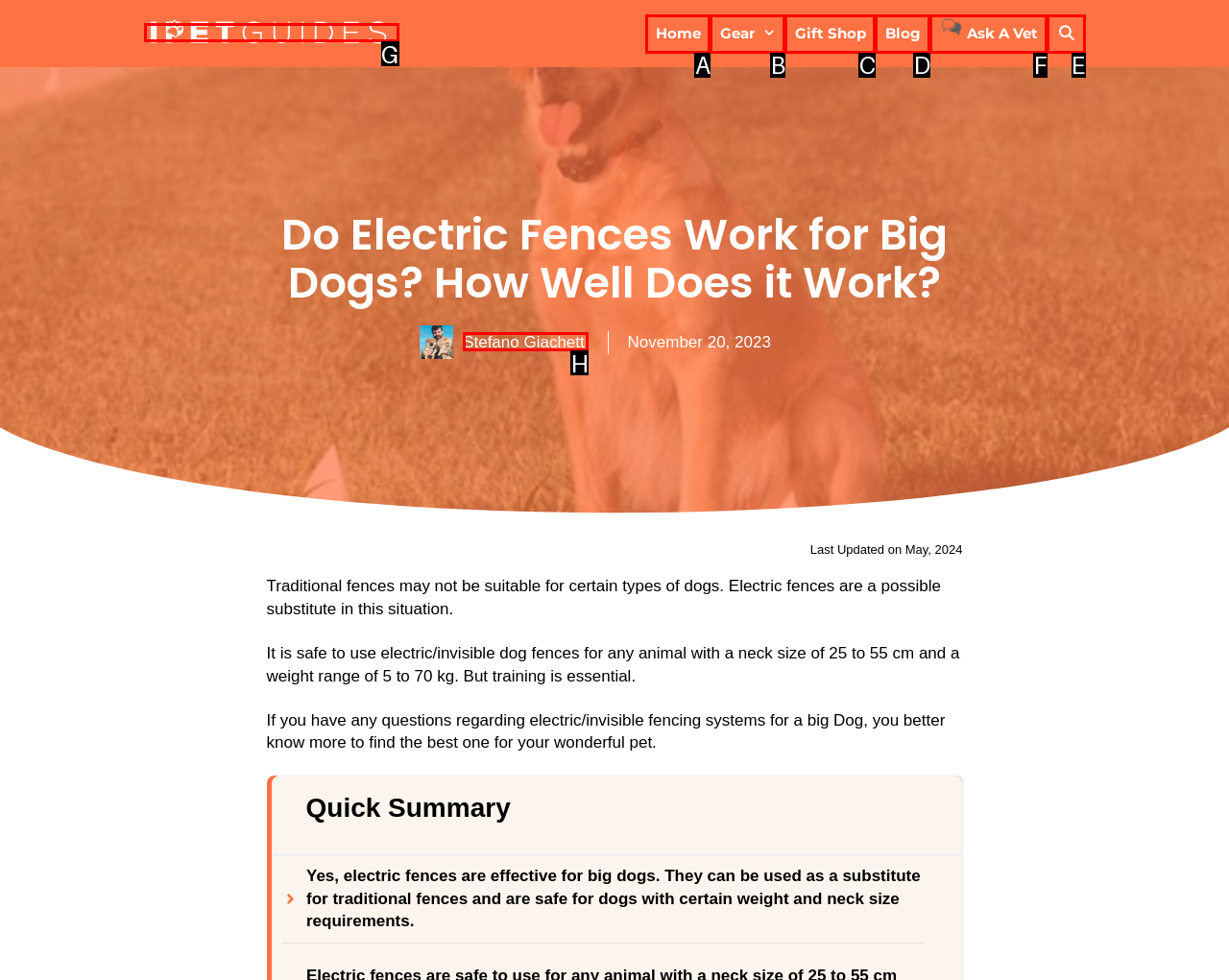Choose the UI element to click on to achieve this task: ask a vet. Reply with the letter representing the selected element.

F